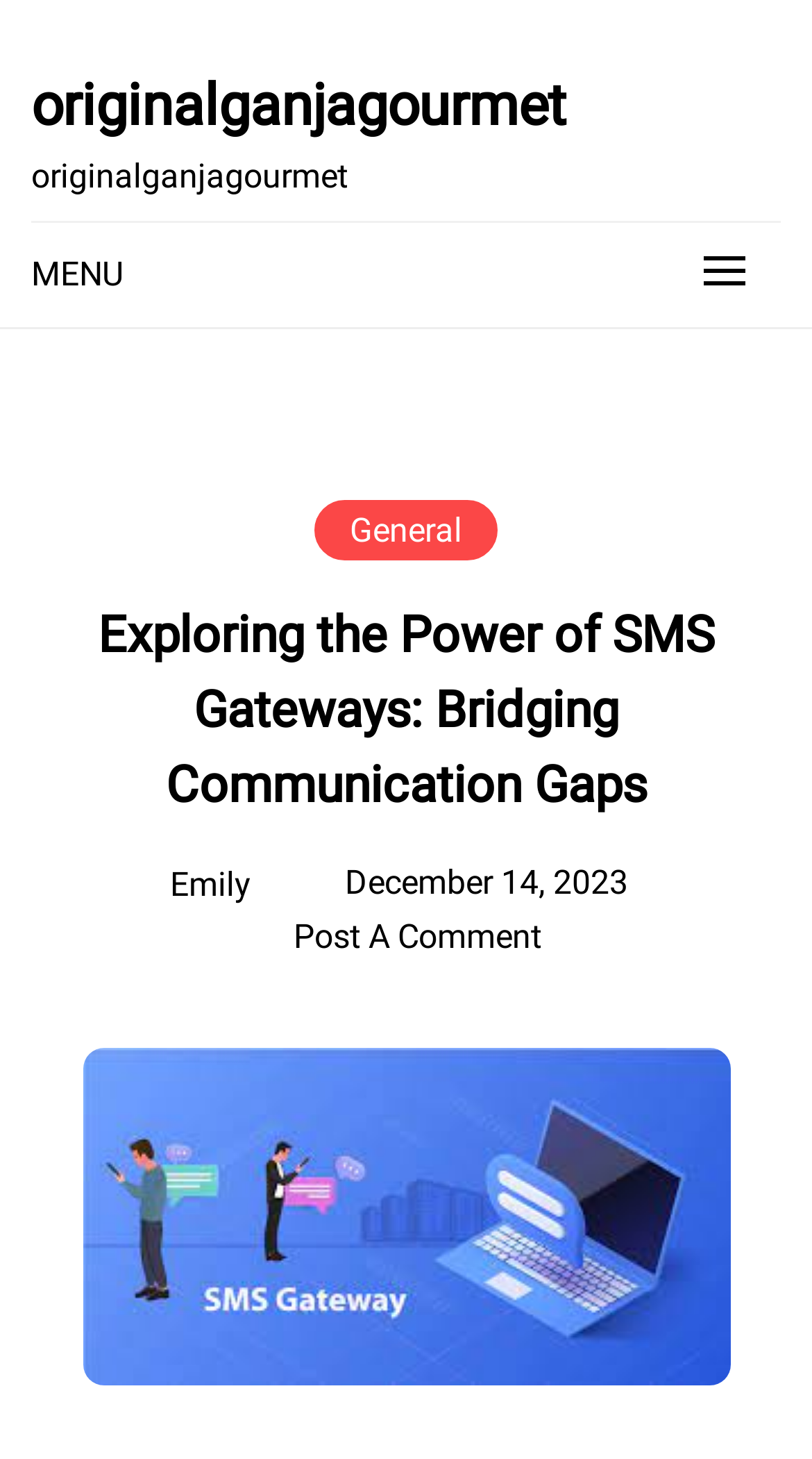Give an in-depth explanation of the webpage layout and content.

The webpage appears to be a blog post or article page. At the top, there is a heading that reads "originalganjagourmet", which is also a link. Below this, there is a link labeled "MENU" that serves as a navigation element. 

To the right of the "MENU" link, there are several sub-links, including "General" and a heading that summarizes the content of the page: "Exploring the Power of SMS Gateways: Bridging Communication Gaps". This heading is positioned roughly in the middle of the page, vertically.

Further down, there are links to the author's name, "Emily", and the publication date, "December 14, 2023", which also contains a time element. Finally, there is a link to "Post A Comment" at the bottom of the page, indicating that users can engage with the content by leaving a comment.